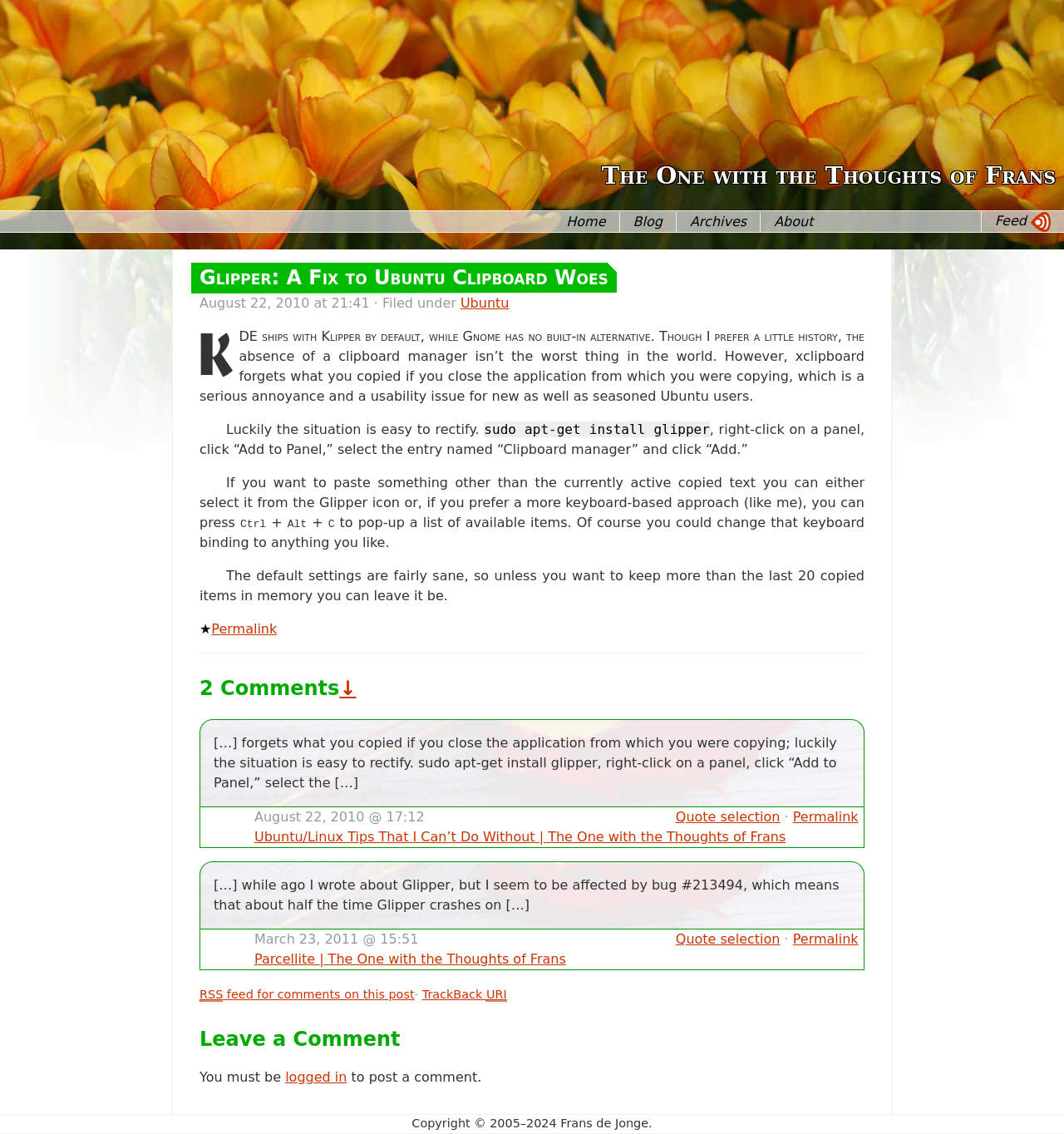Answer the following in one word or a short phrase: 
How many comments are there on this post?

2